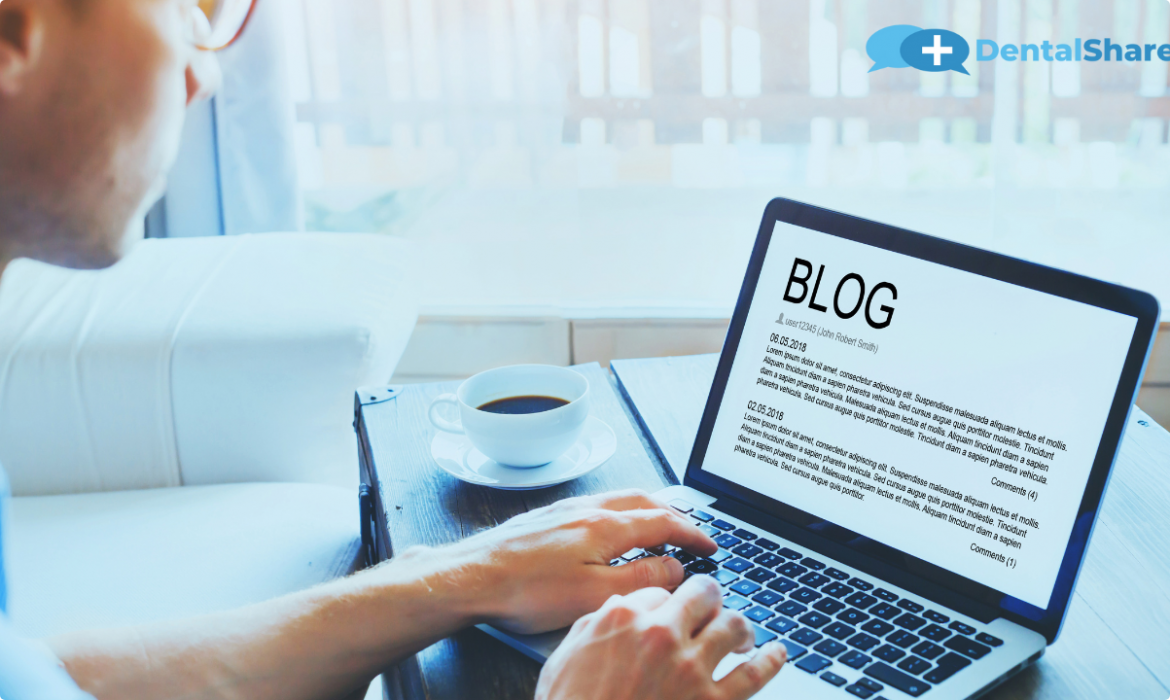Give a detailed account of everything present in the image.

In this image, a person is sitting at a table with a laptop open, actively engaging with a blog. The screen displays a prominently featured title "BLOG" in large, bold letters, with additional content formatted in a typical blogging layout, suggesting the person is either reading or writing. A warm cup of coffee sits beside the laptop, emphasizing a comfortable and productive environment. The scene is well-lit with natural light, creating a cozy atmosphere, ideal for creative work. The branding of "DentalShare" is visible in the upper right corner of the screen, hinting at a focus on dental practices, possibly related to marketing strategies or content creation for the dental field. Overall, the image encapsulates the intersection of technology and the healthcare industry, showcasing a modern approach to dental marketing and communication.